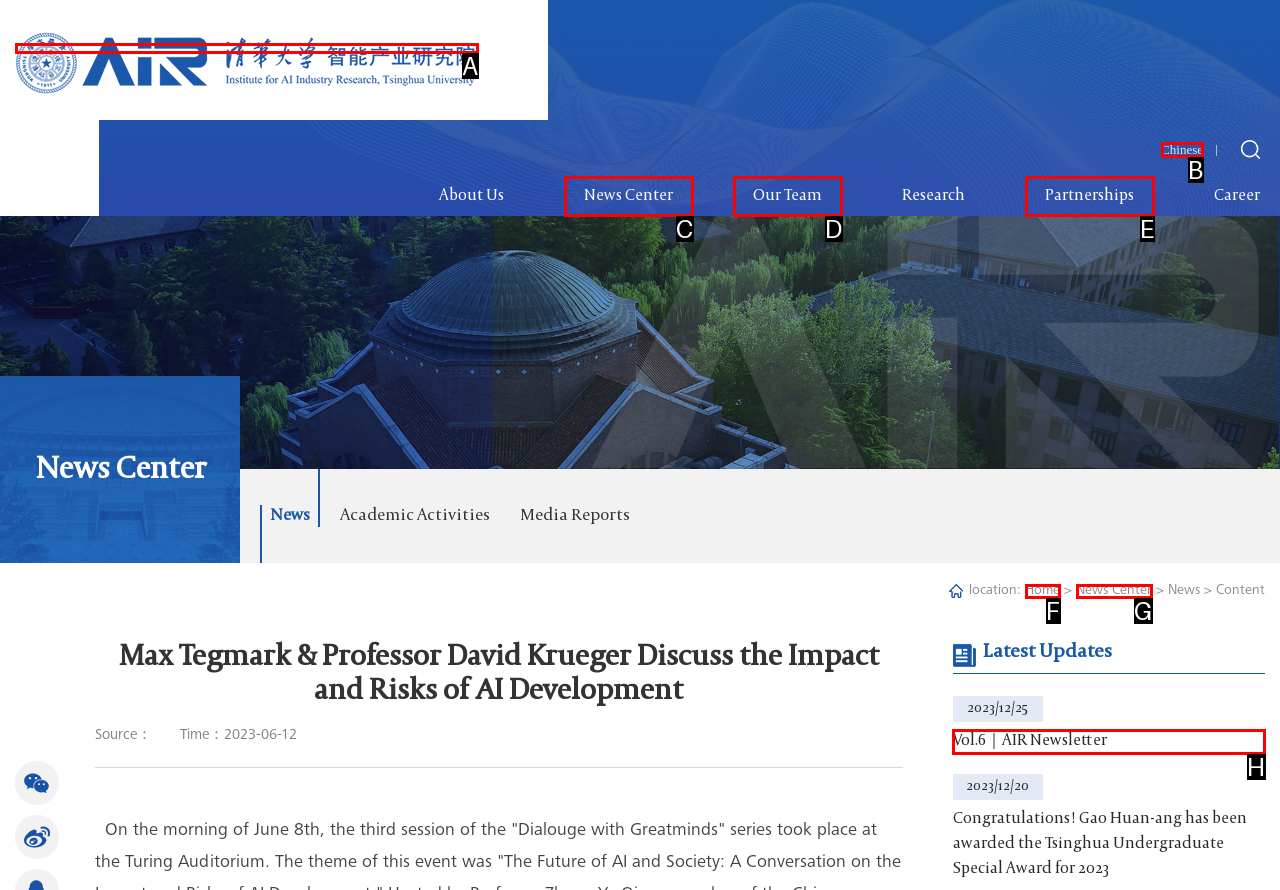Choose the UI element that best aligns with the description: News Center
Respond with the letter of the chosen option directly.

C